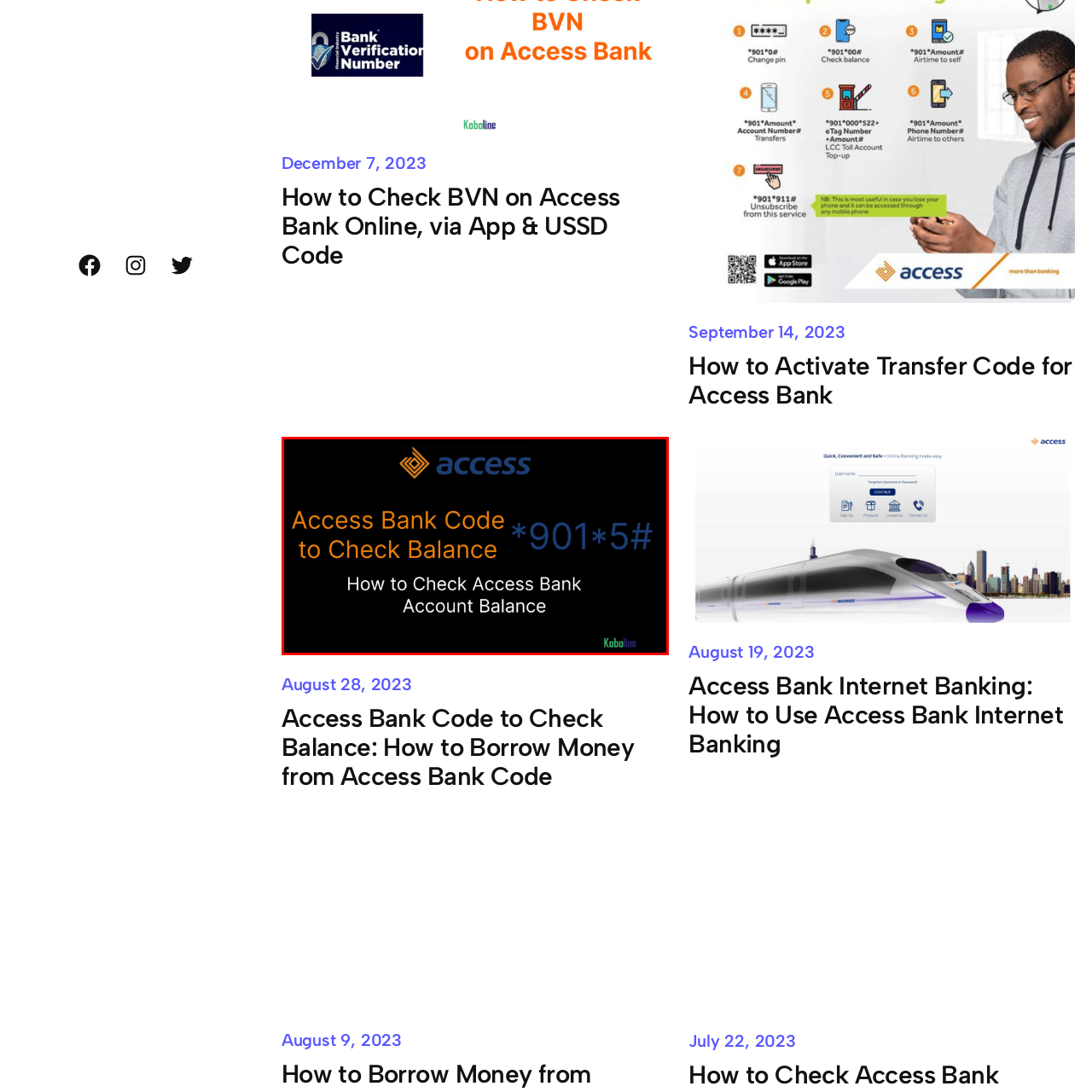Inspect the area marked by the red box and provide a short answer to the question: What is the purpose of the image?

Guide for customers